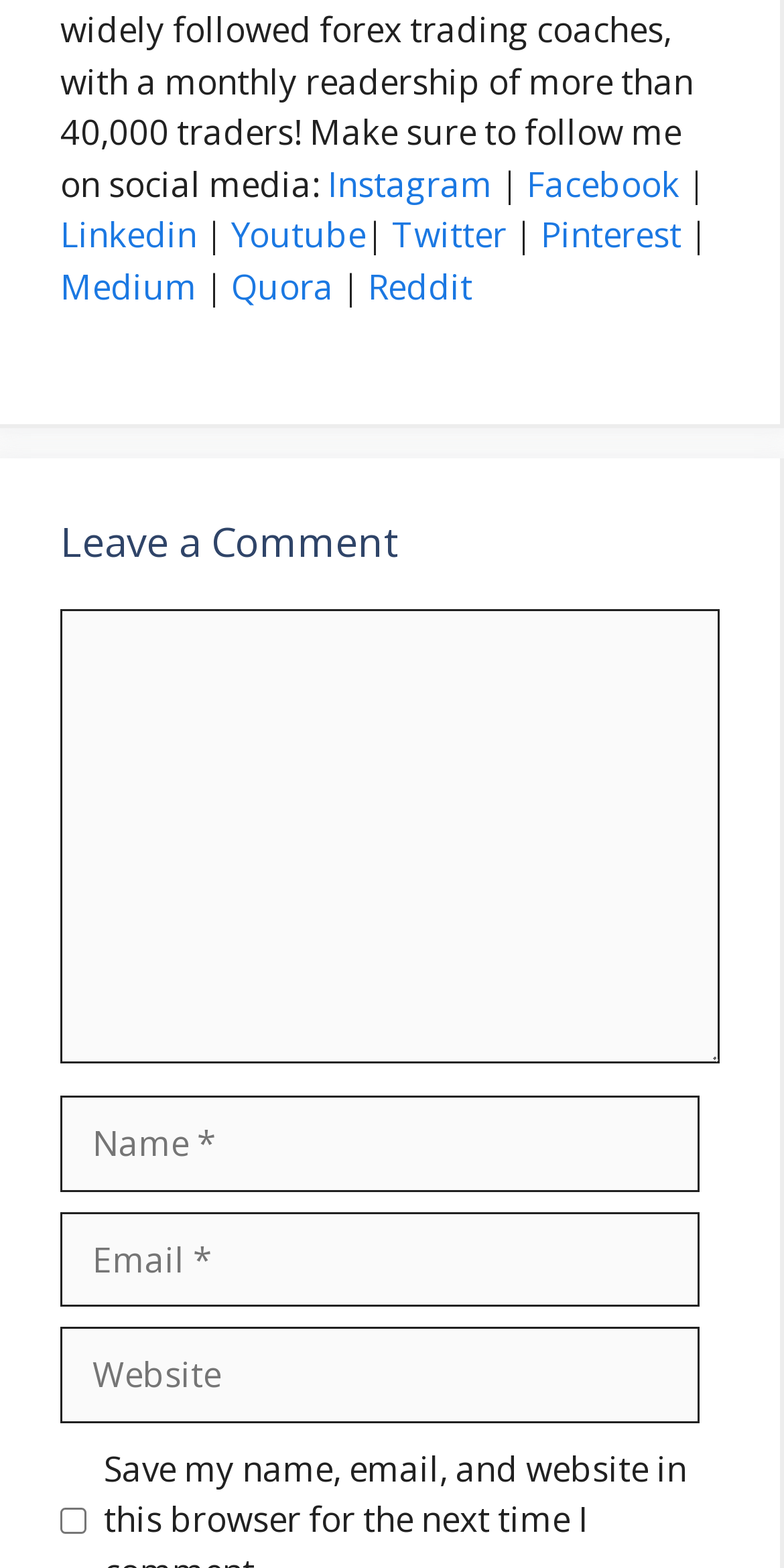Find the bounding box coordinates of the area to click in order to follow the instruction: "Click on the Linkedin link".

[0.077, 0.003, 0.251, 0.033]